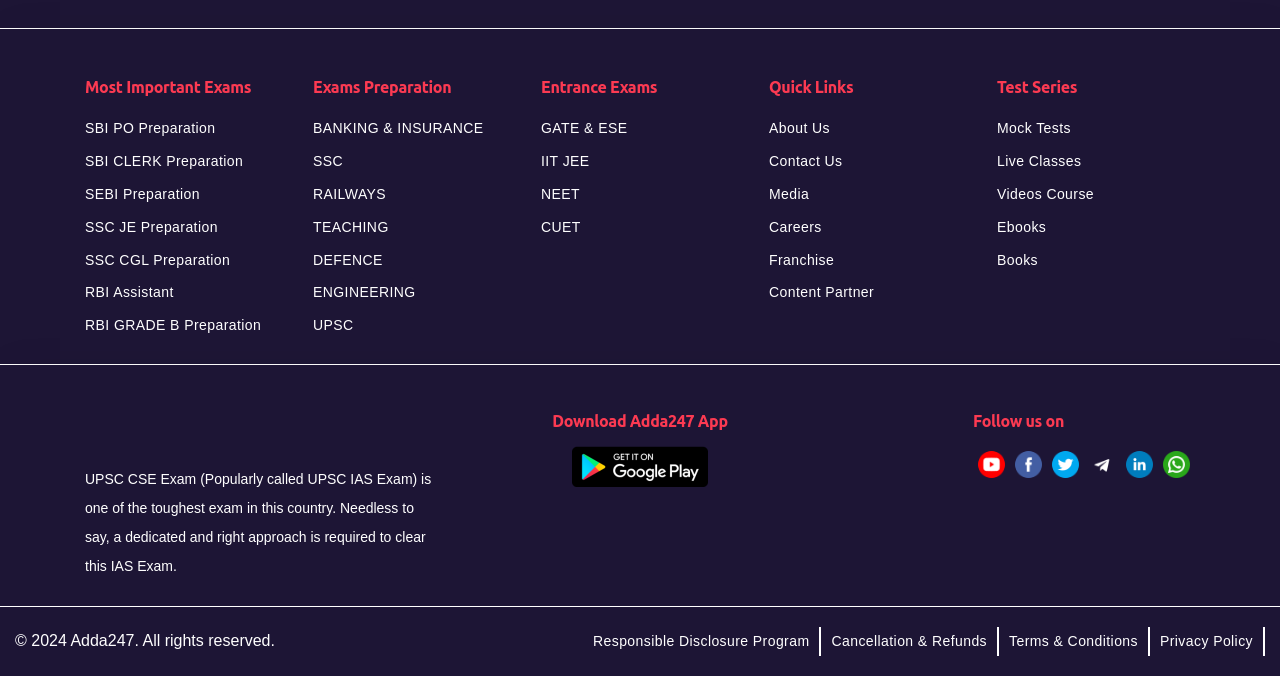Can you find the bounding box coordinates of the area I should click to execute the following instruction: "Read Terms & Conditions"?

[0.788, 0.933, 0.889, 0.963]